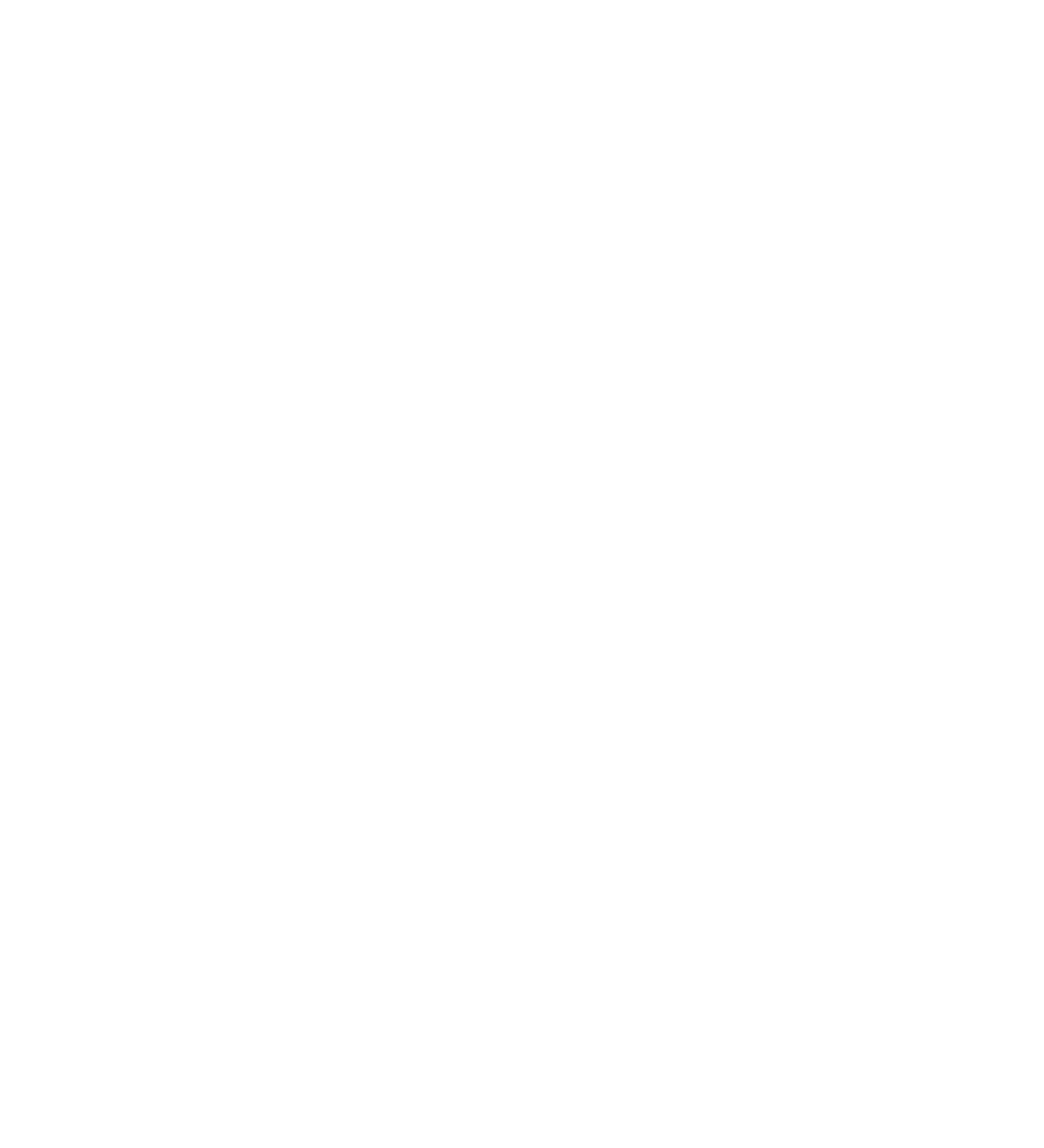Can you pinpoint the bounding box coordinates for the clickable element required for this instruction: "Read the blog post about Boiler Replacement Ballingry"? The coordinates should be four float numbers between 0 and 1, i.e., [left, top, right, bottom].

[0.05, 0.152, 0.95, 0.193]